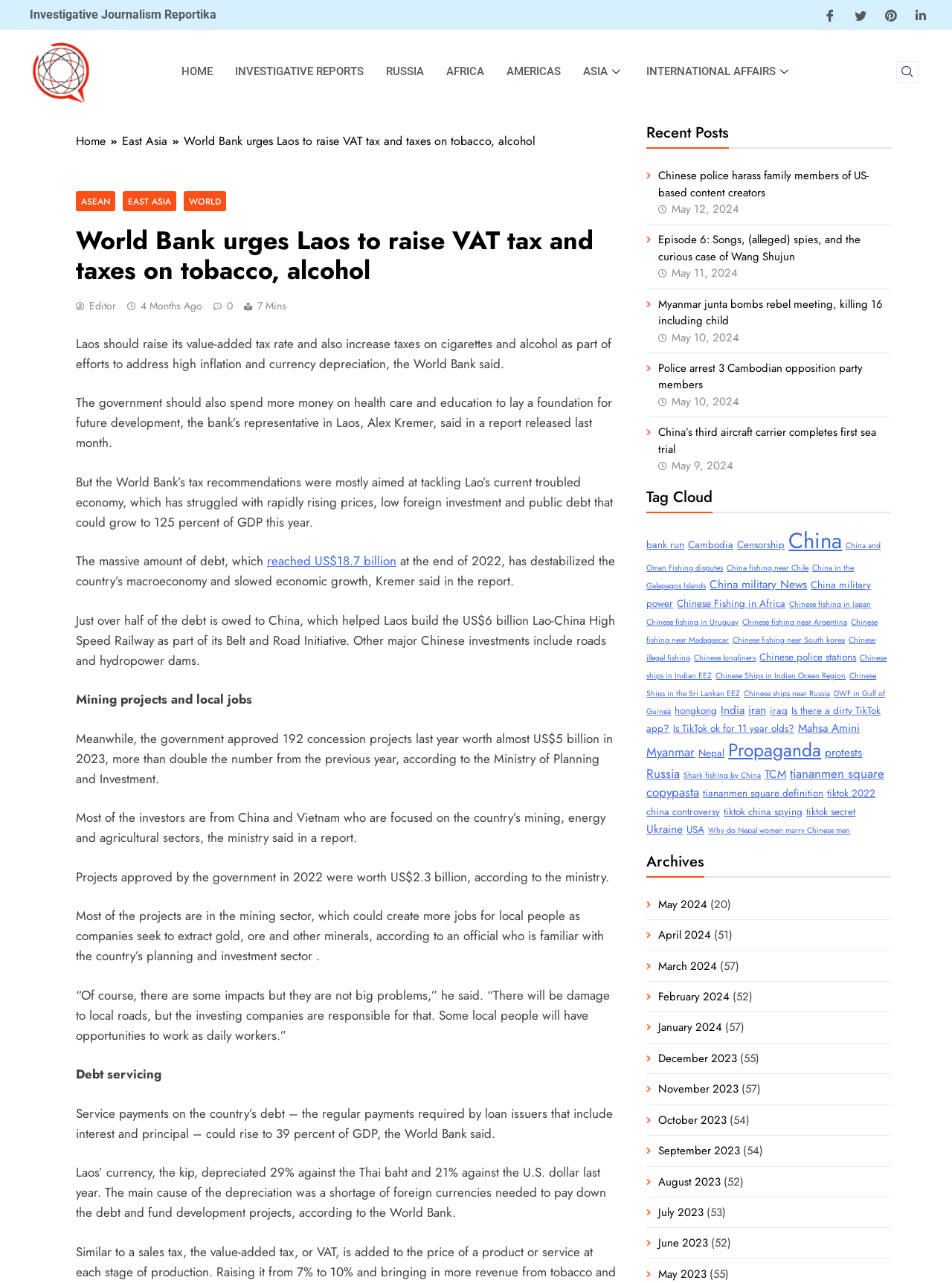Can you identify and provide the main heading of the webpage?

World Bank urges Laos to raise VAT tax and taxes on tobacco, alcohol